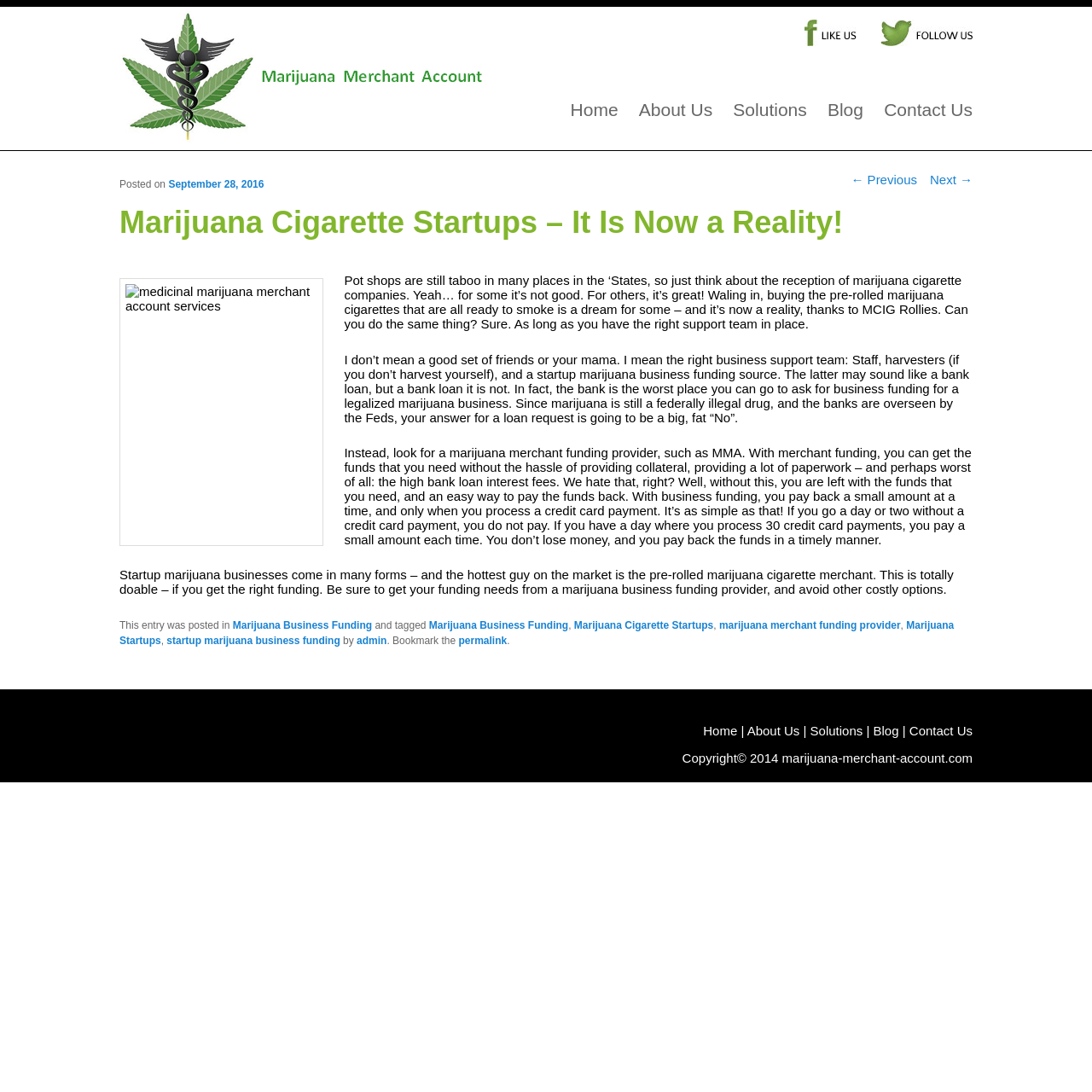Can you specify the bounding box coordinates of the area that needs to be clicked to fulfill the following instruction: "Read the article about Marijuana Cigarette Startups"?

[0.109, 0.162, 0.891, 0.613]